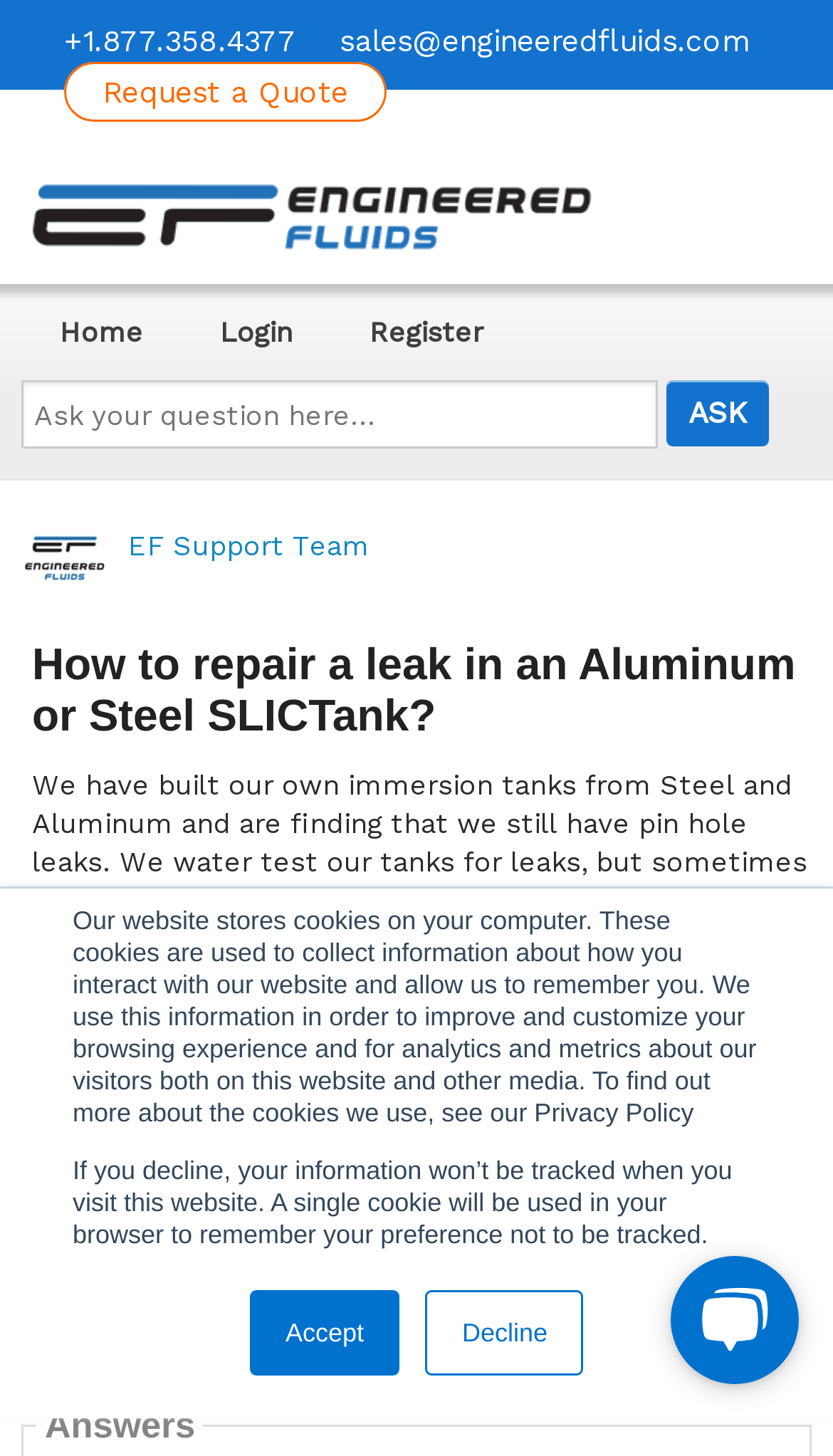Extract the bounding box coordinates of the UI element described by: "value="Ask"". The coordinates should include four float numbers ranging from 0 to 1, e.g., [left, top, right, bottom].

[0.801, 0.261, 0.924, 0.306]